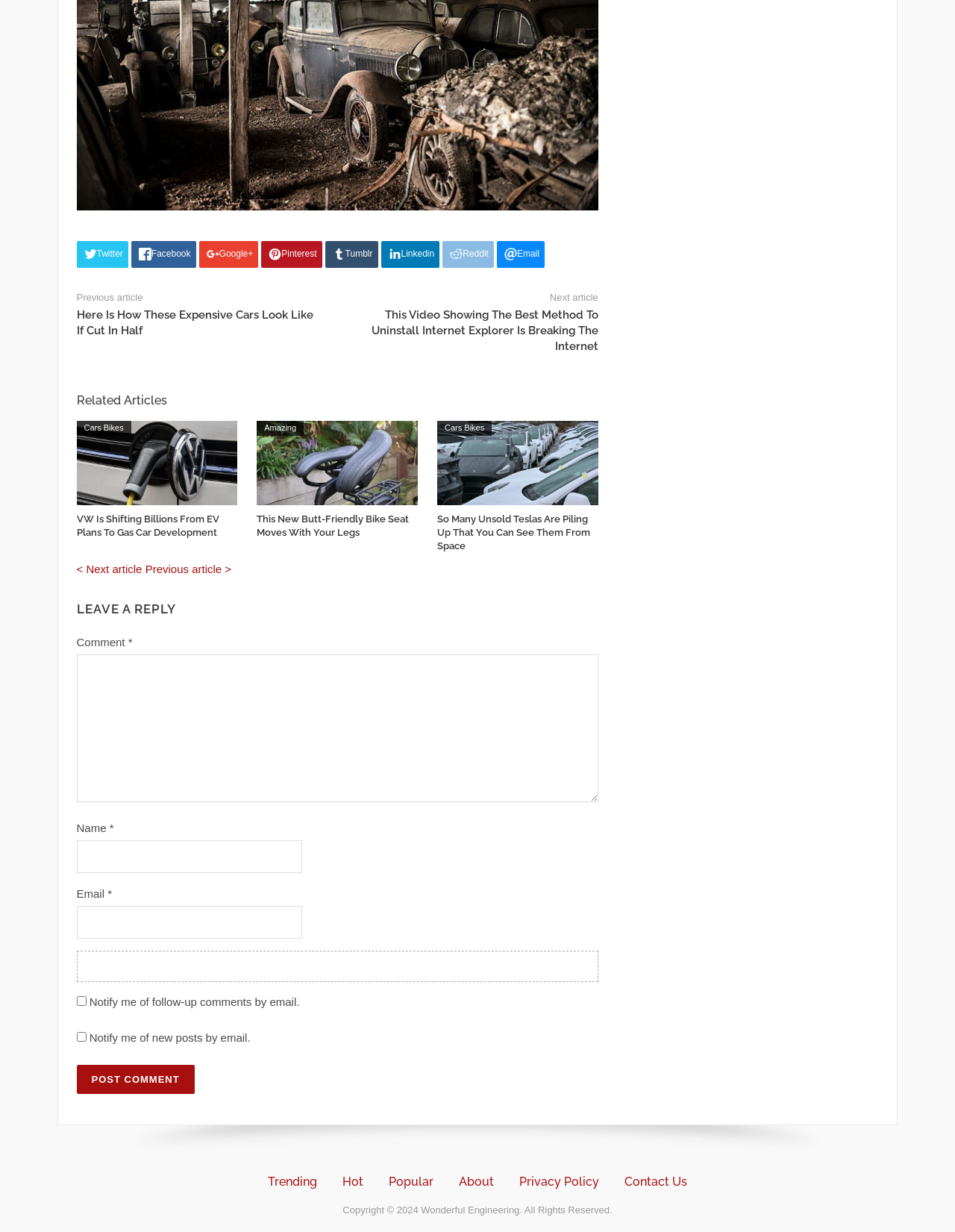What is the copyright information at the bottom of the webpage?
Refer to the screenshot and answer in one word or phrase.

Copyright 2024 Wonderful Engineering